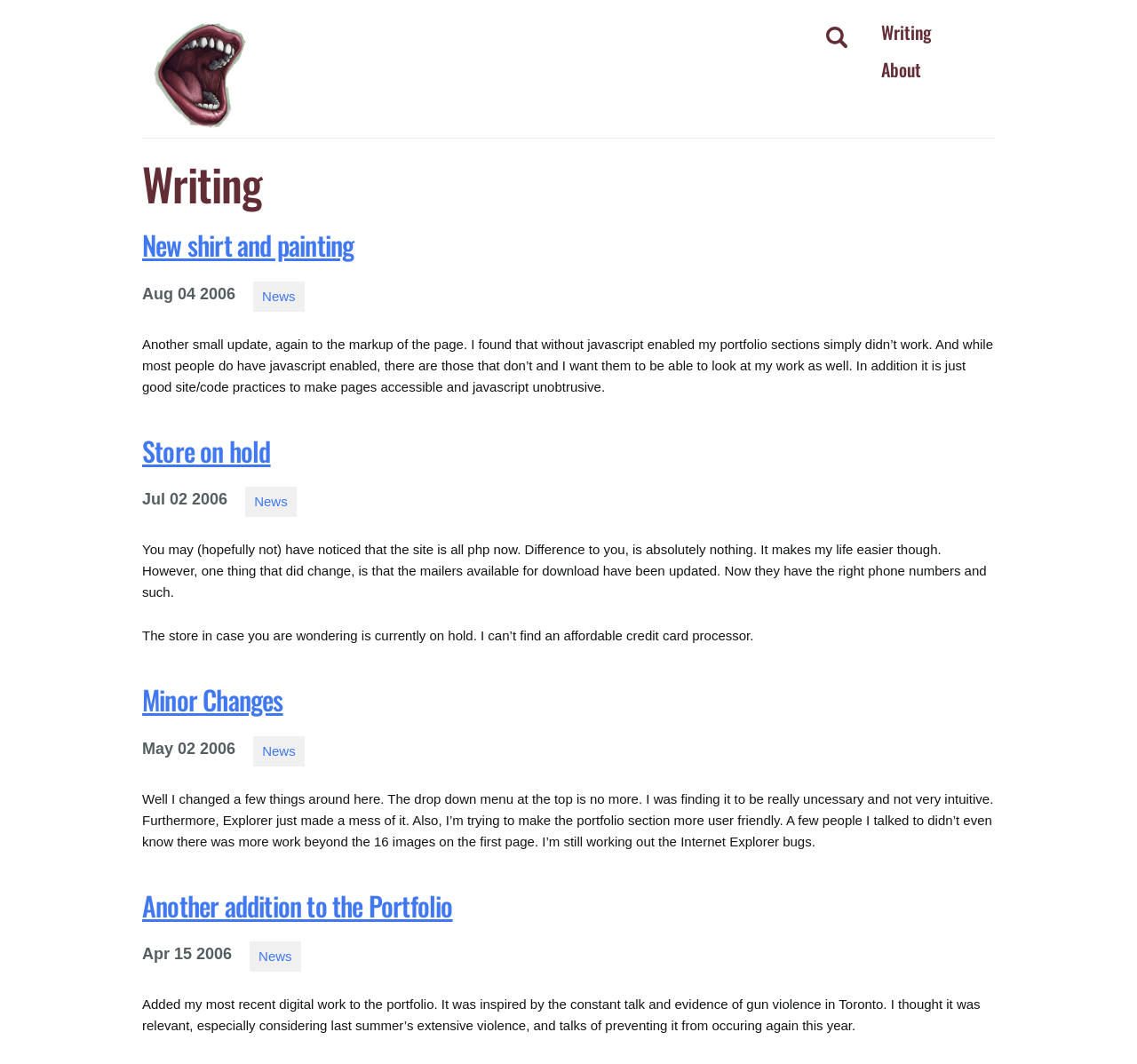Please identify the bounding box coordinates of the region to click in order to complete the given instruction: "Go to the About page". The coordinates should be four float numbers between 0 and 1, i.e., [left, top, right, bottom].

None